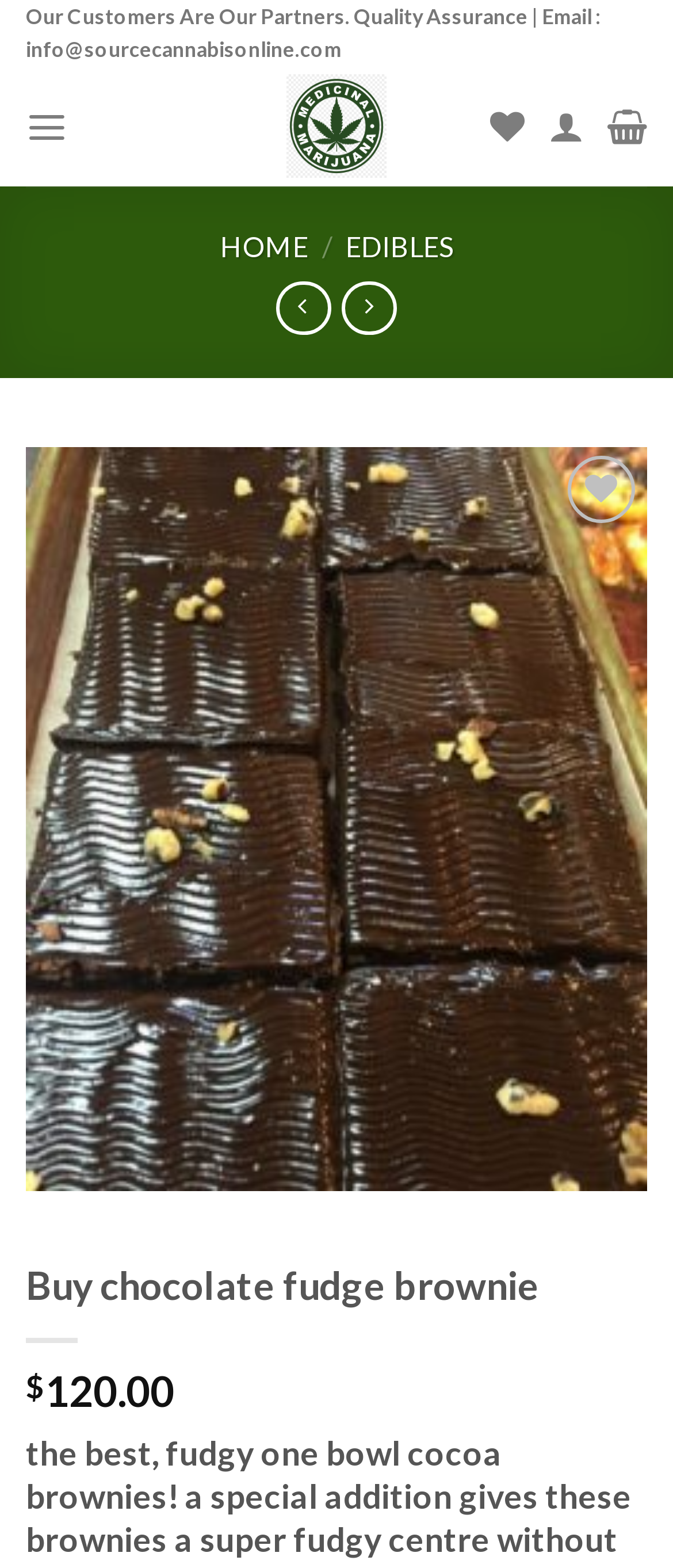Determine the bounding box coordinates for the HTML element described here: "Add to wishlist".

[0.813, 0.345, 0.936, 0.386]